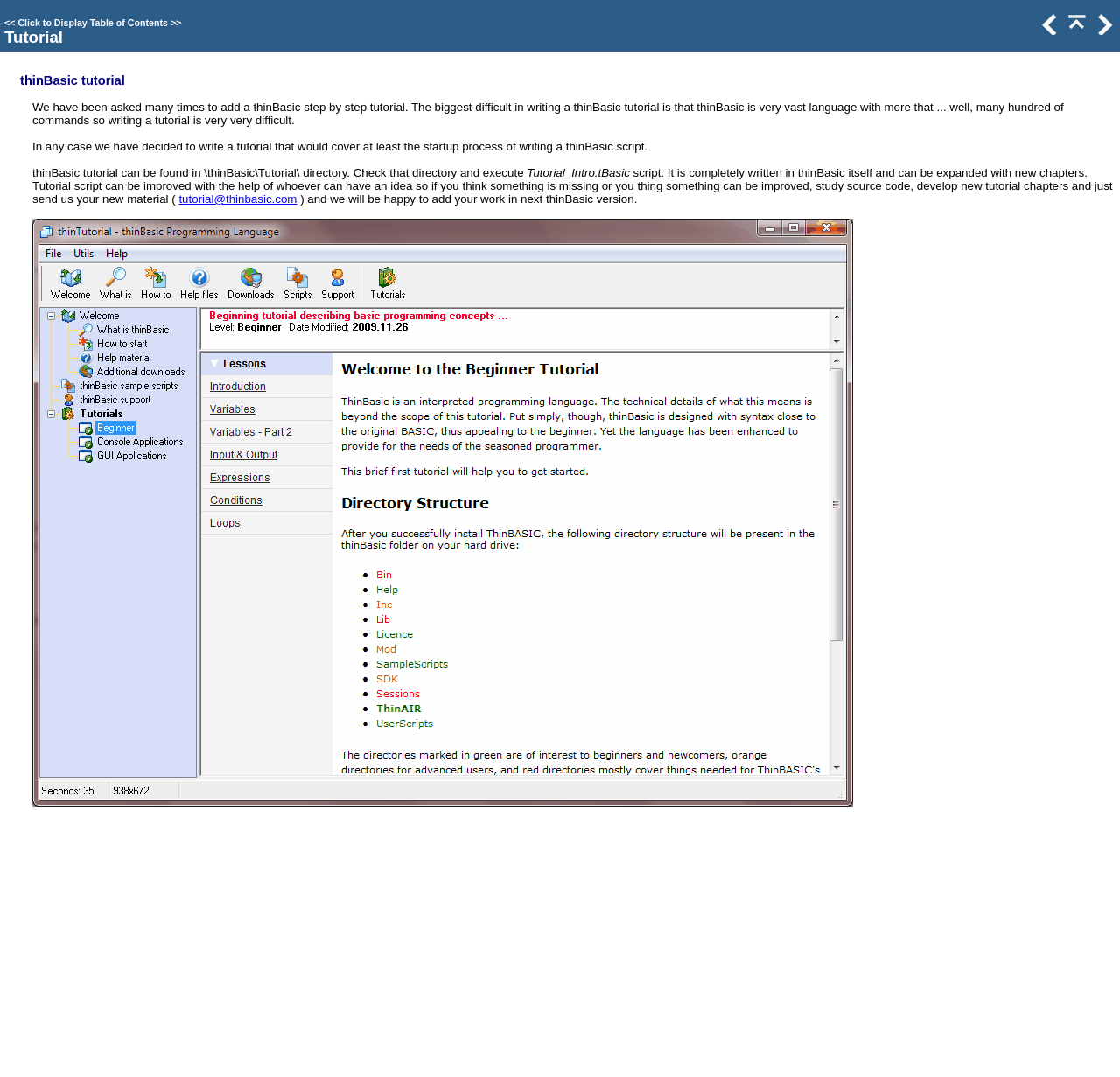Answer succinctly with a single word or phrase:
How can the tutorial script be improved?

By sending new material